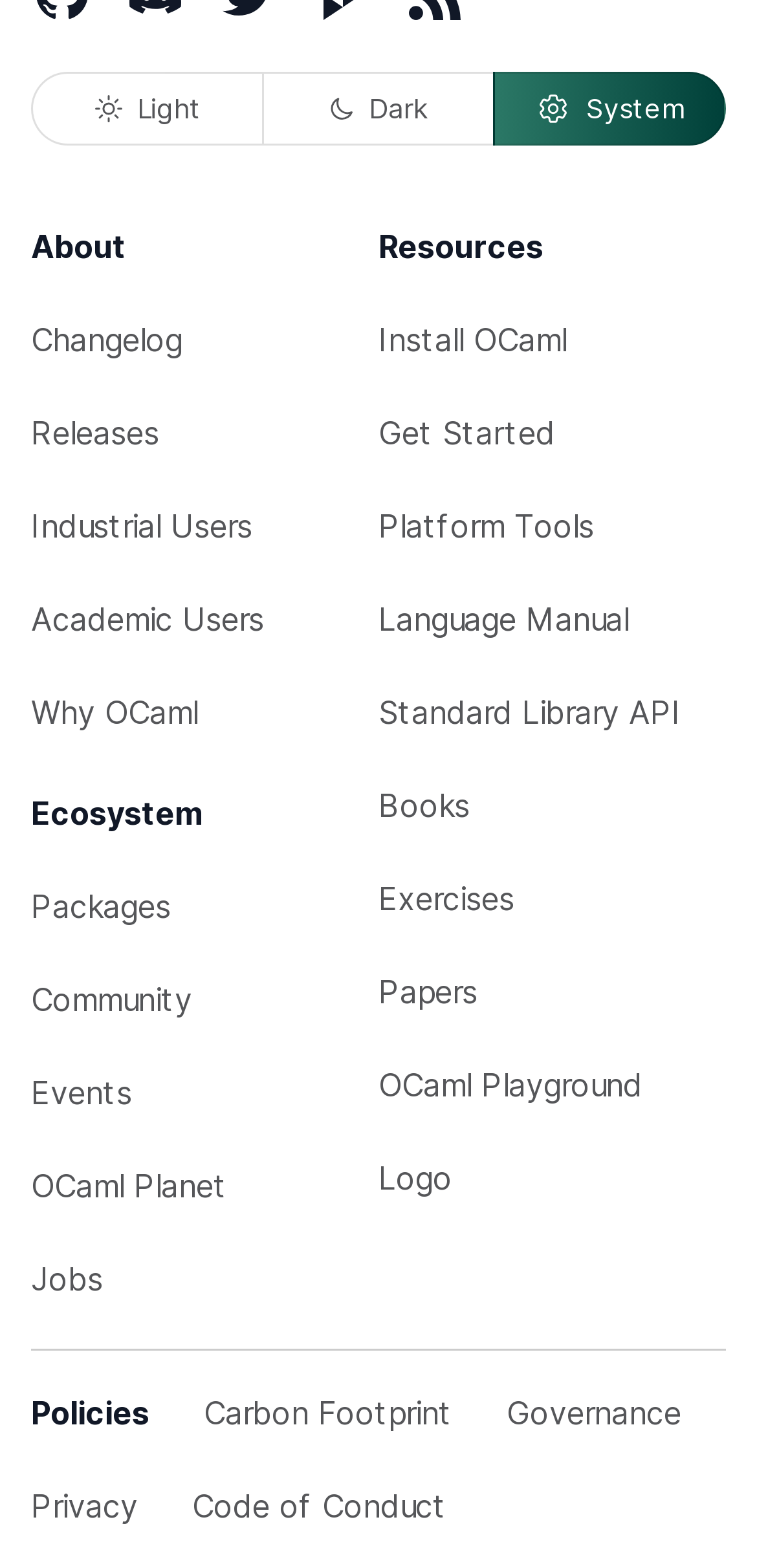What is the last link under 'Resources'?
From the image, respond with a single word or phrase.

Logo